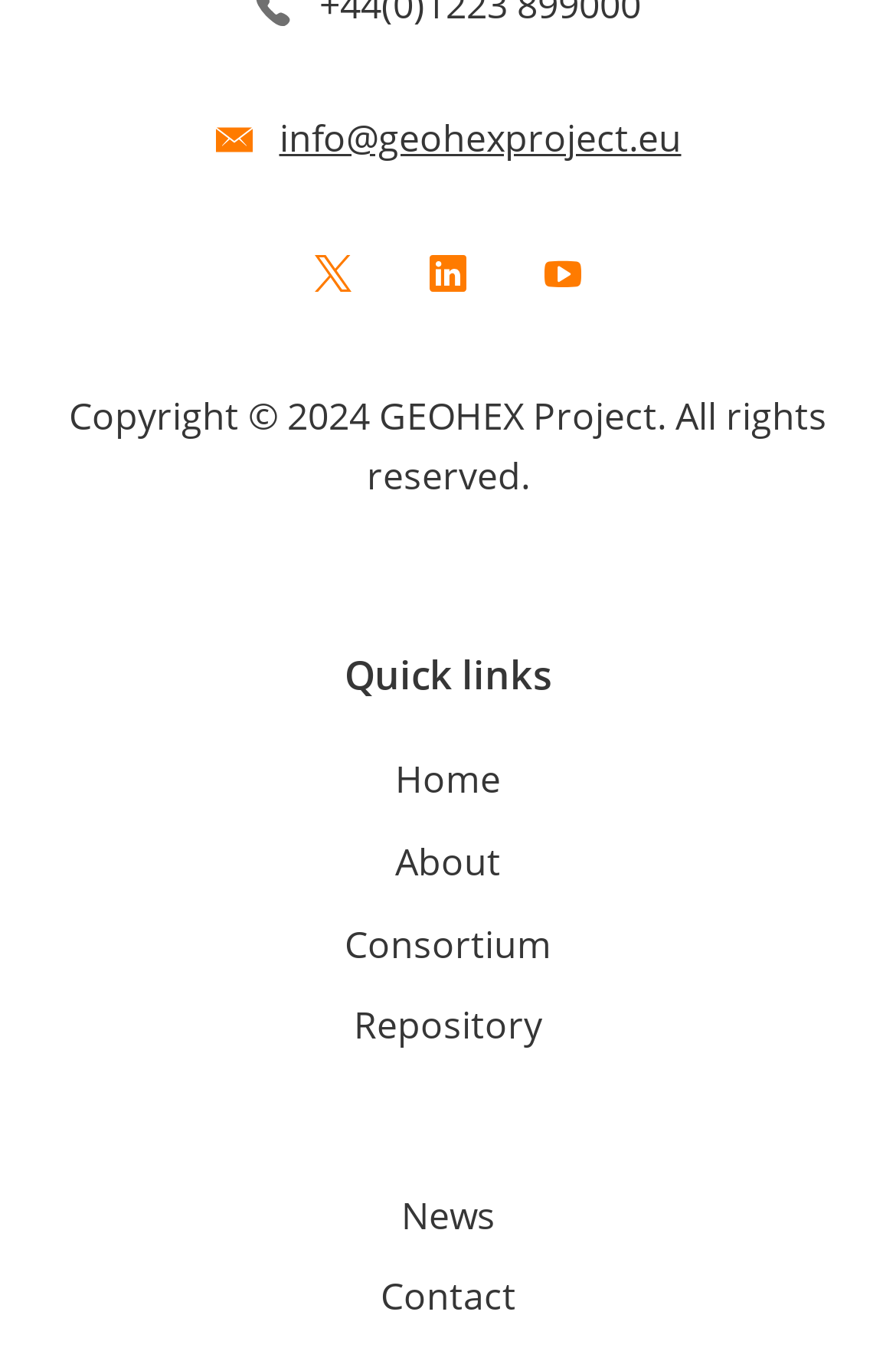Please locate the bounding box coordinates of the element that should be clicked to complete the given instruction: "Share on Facebook".

None